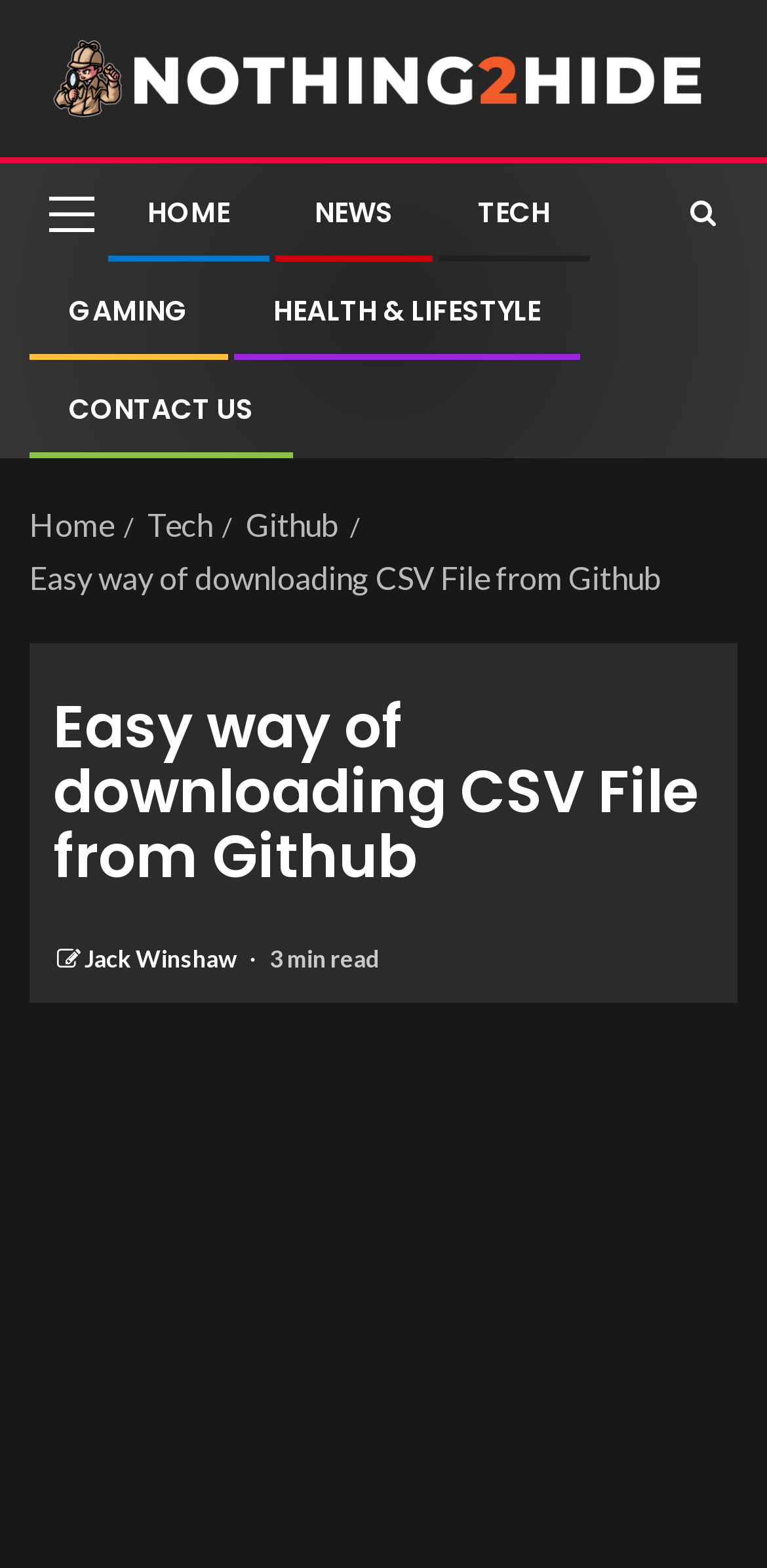Please locate the bounding box coordinates of the element that should be clicked to complete the given instruction: "view the github page".

[0.321, 0.322, 0.444, 0.346]